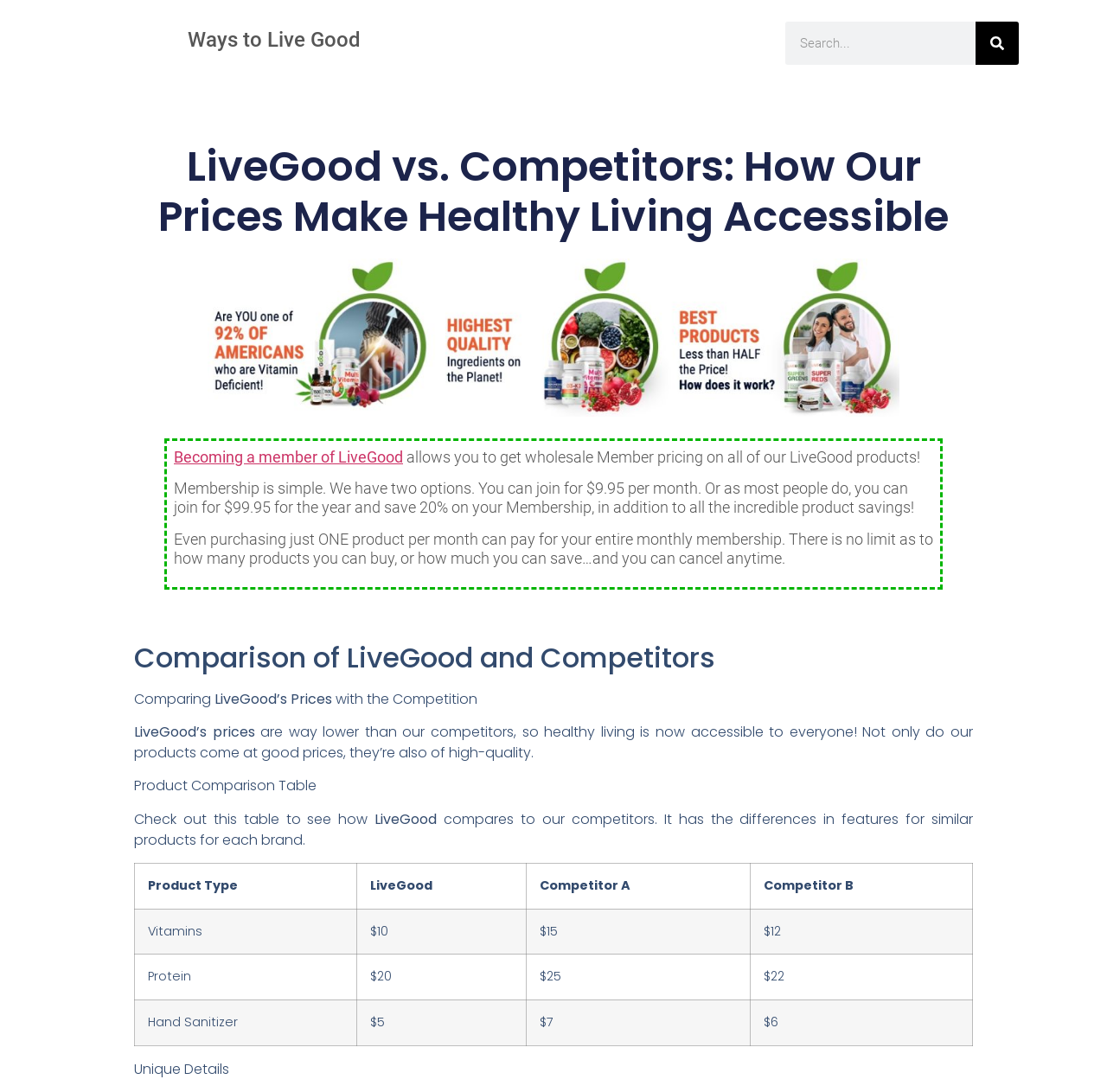Extract the bounding box of the UI element described as: "parent_node: Search name="s" placeholder="Search..."".

[0.71, 0.02, 0.881, 0.059]